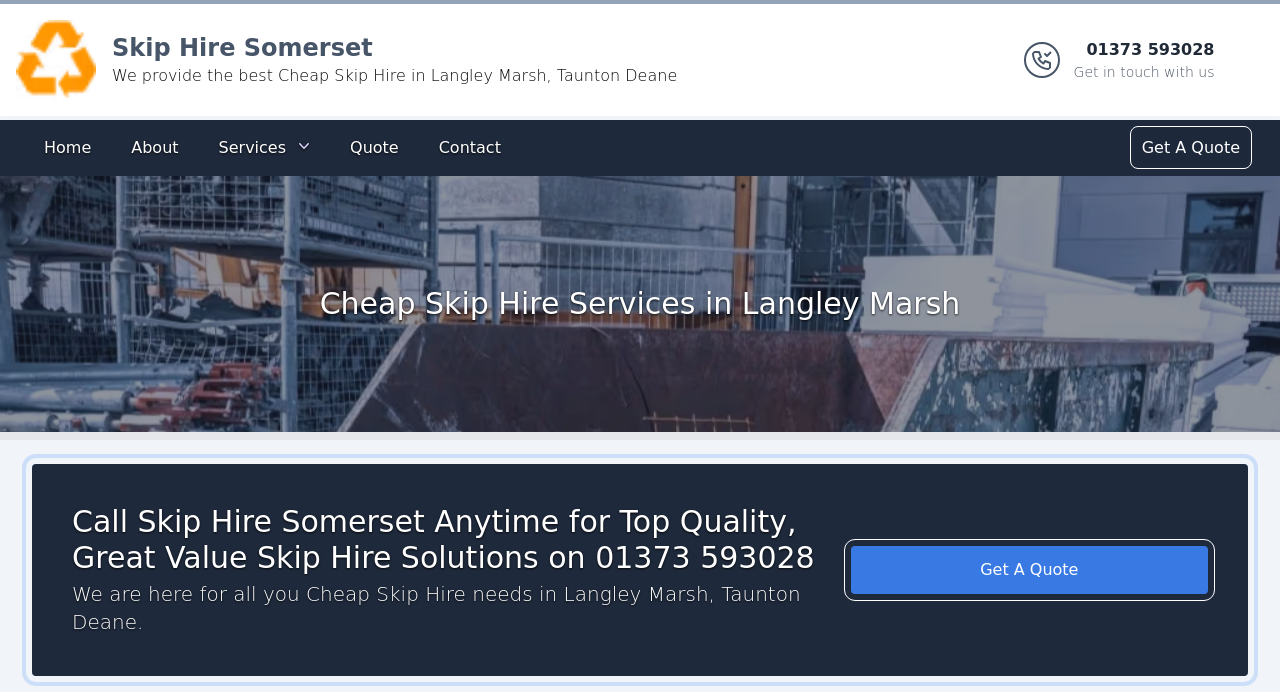Create an in-depth description of the webpage, covering main sections.

The webpage is about Cheap Skip Hire services in Langley Marsh, Taunton Deane, provided by Skip Hire Somerset. At the top, there is a banner with the company's logo, a link to the company's website, and a brief description of their services. Below the banner, there is a navigation menu with links to the Home, About, Services, Quote, and Contact pages.

On the left side of the page, there is a heading that reads "Cheap Skip Hire Services in Langley Marsh". Below this heading, there is a prominent call-to-action, encouraging visitors to call Skip Hire Somerset at 01373 593028 for top-quality skip hire solutions. This call-to-action is accompanied by a brief text that reiterates the company's focus on providing cheap skip hire services in Langley Marsh, Taunton Deane.

On the right side of the page, there is a link to get a quote, which is repeated again at the bottom of the page. There is also a small image on the top-right corner of the page, but its content is not specified. Overall, the webpage has a simple and straightforward design, with a clear focus on promoting Skip Hire Somerset's services and encouraging visitors to take action.